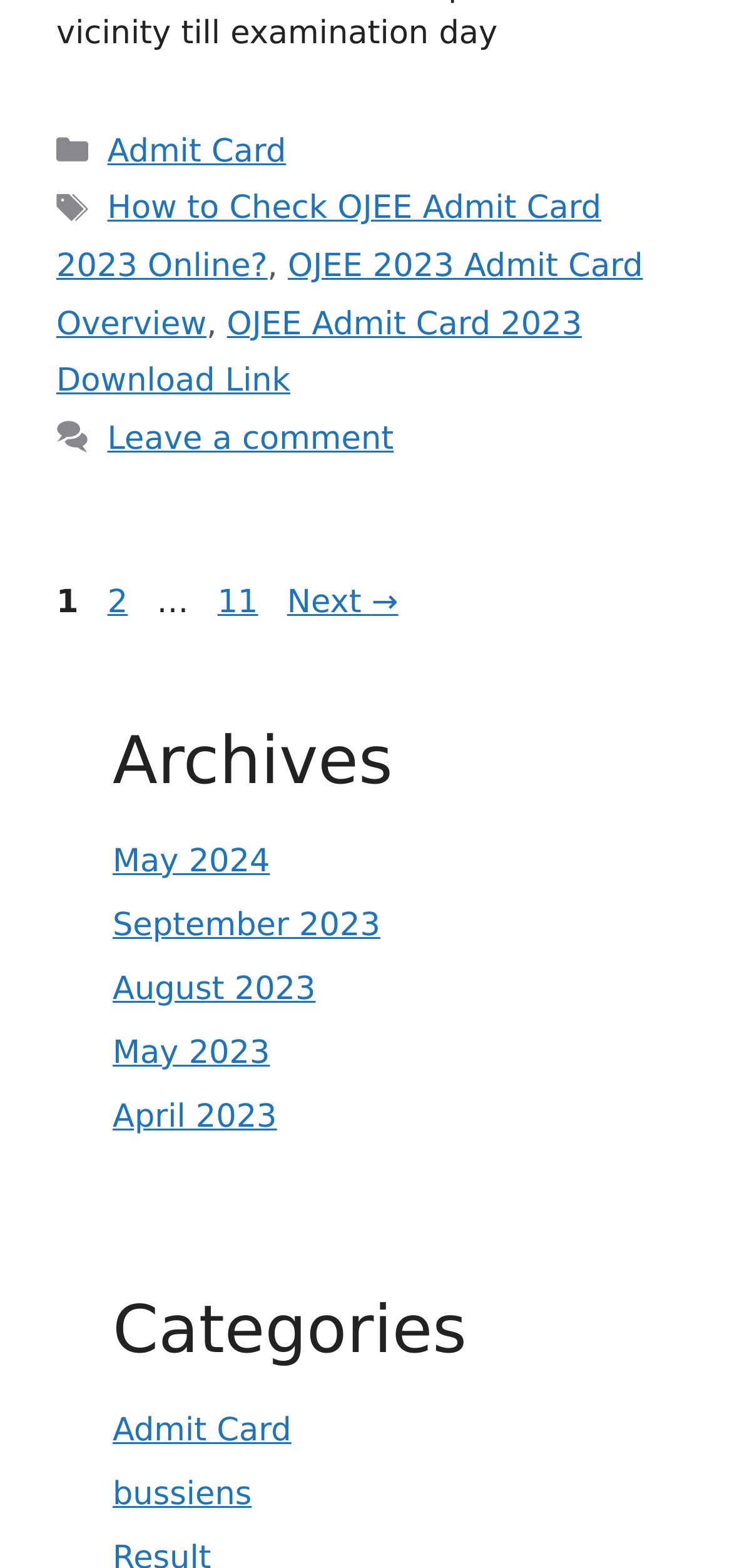Answer the following query concisely with a single word or phrase:
How many navigation links are there?

5